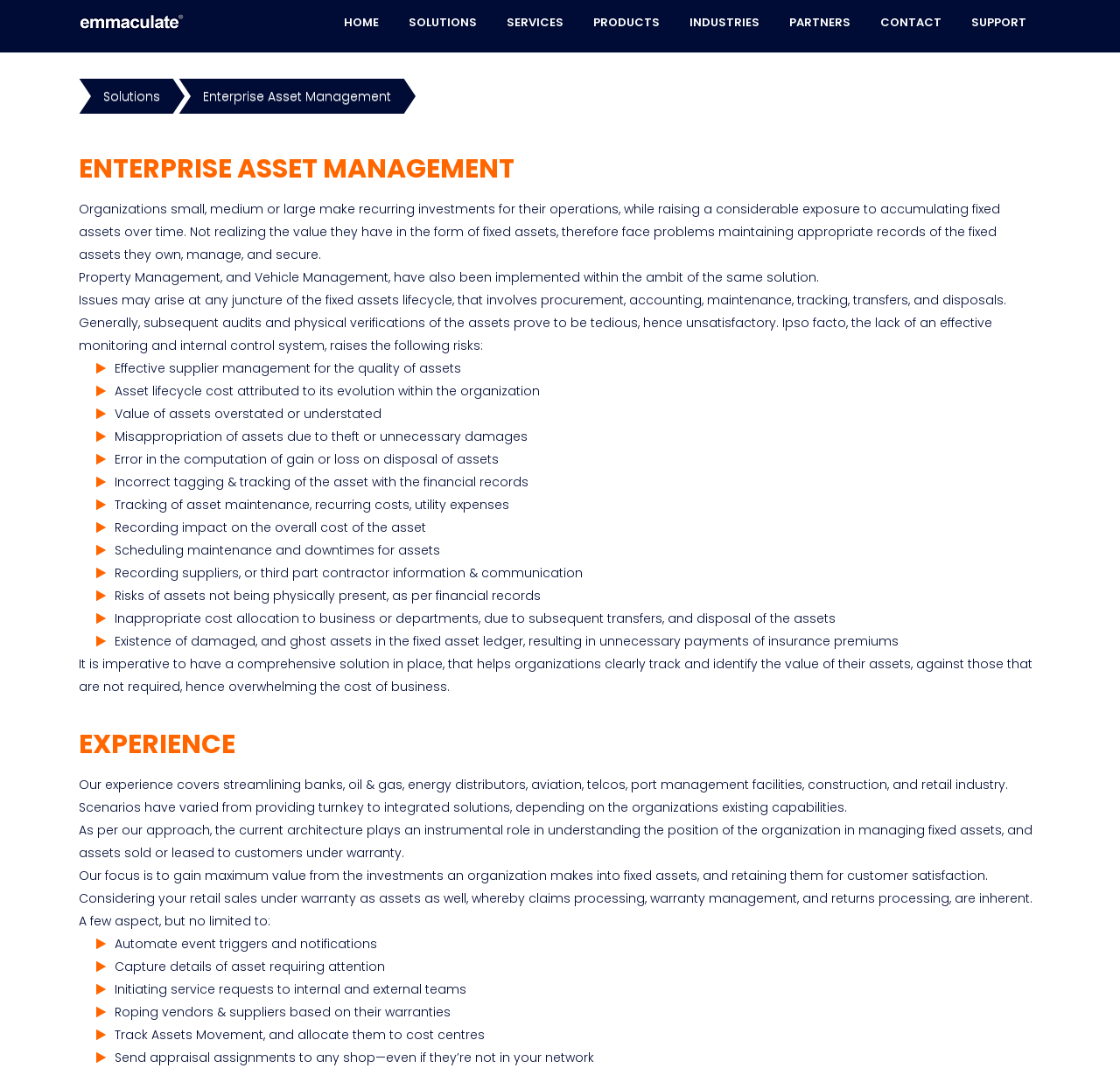Determine the bounding box coordinates of the clickable region to execute the instruction: "Click EXPERIENCE". The coordinates should be four float numbers between 0 and 1, denoted as [left, top, right, bottom].

[0.07, 0.674, 0.93, 0.711]